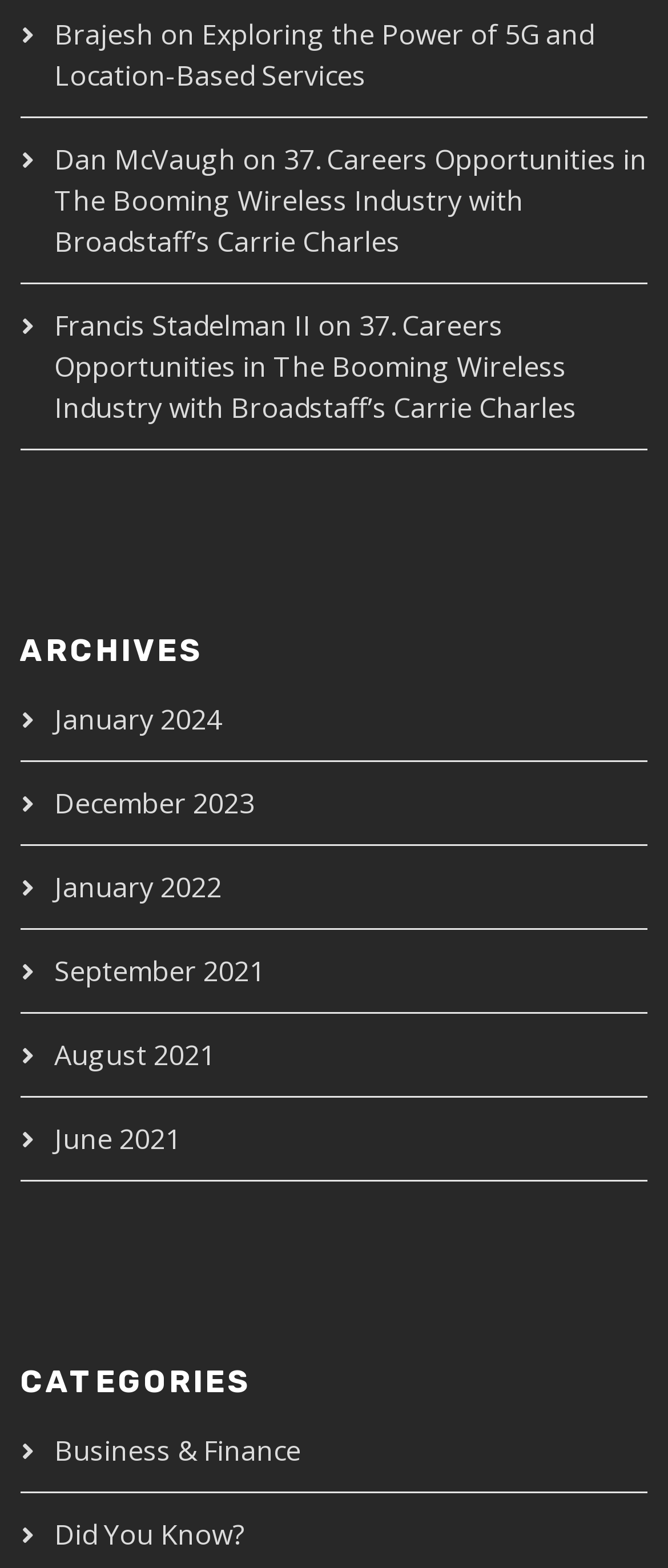Identify the coordinates of the bounding box for the element described below: "Business & Finance". Return the coordinates as four float numbers between 0 and 1: [left, top, right, bottom].

[0.081, 0.913, 0.451, 0.937]